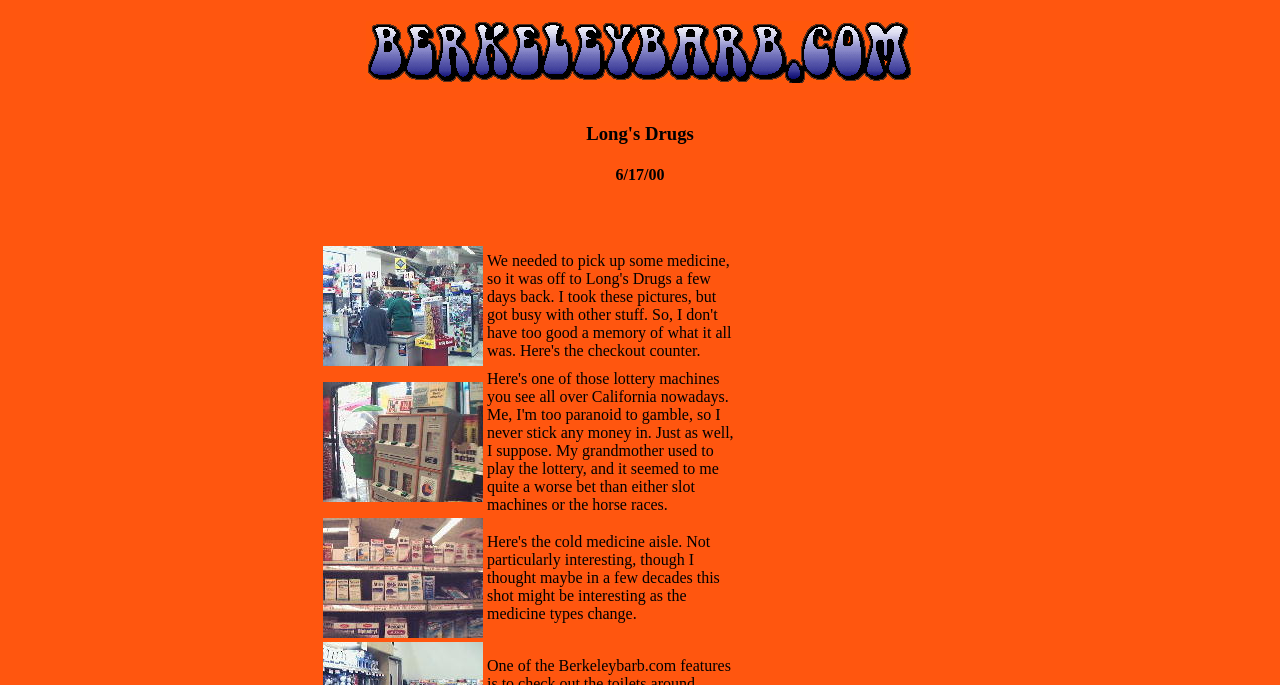Respond with a single word or short phrase to the following question: 
What is the topic of the third paragraph?

Cold medicine aisle